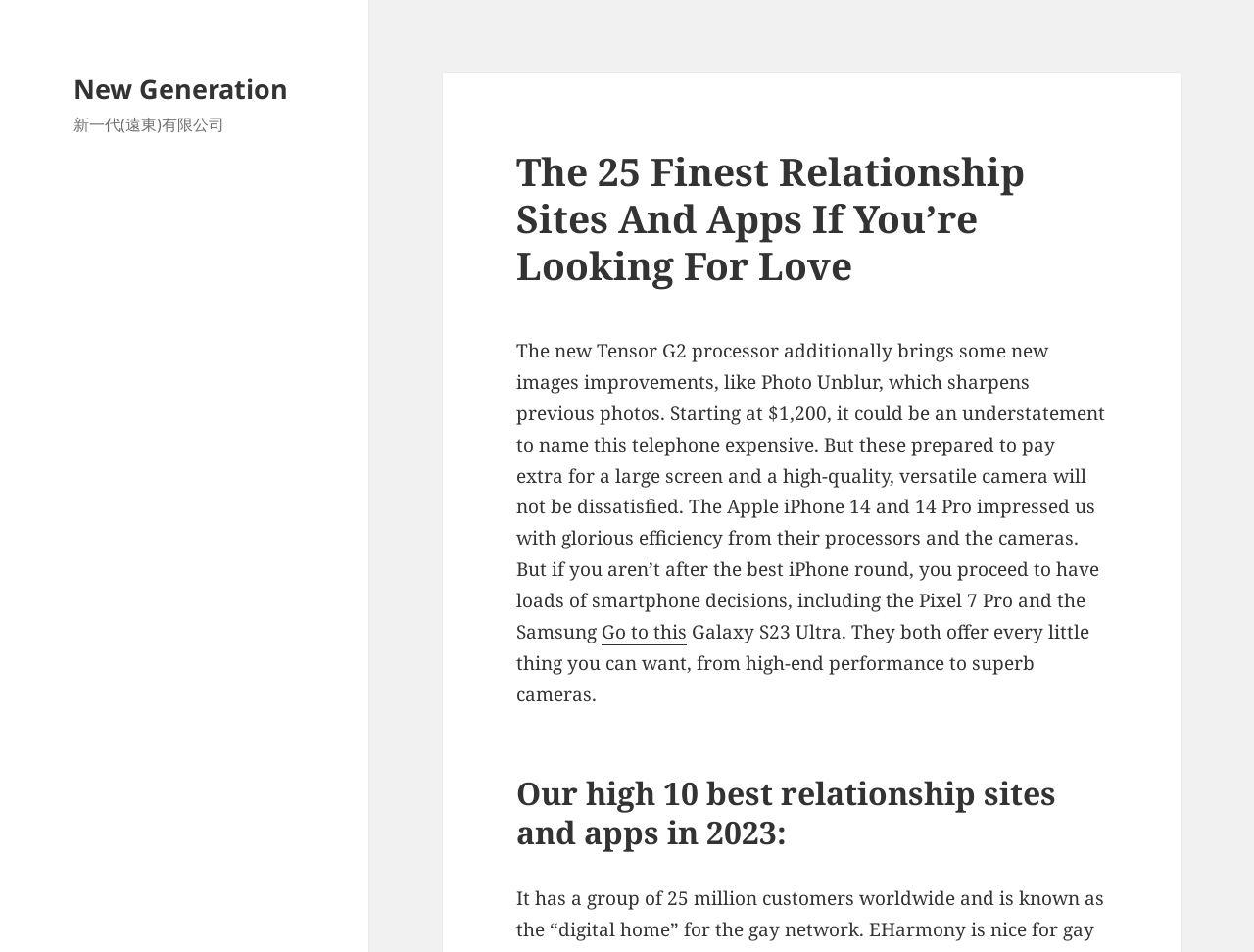Provide a brief response to the question below using one word or phrase:
What is the purpose of the link 'Go to this'?

To navigate to a related webpage